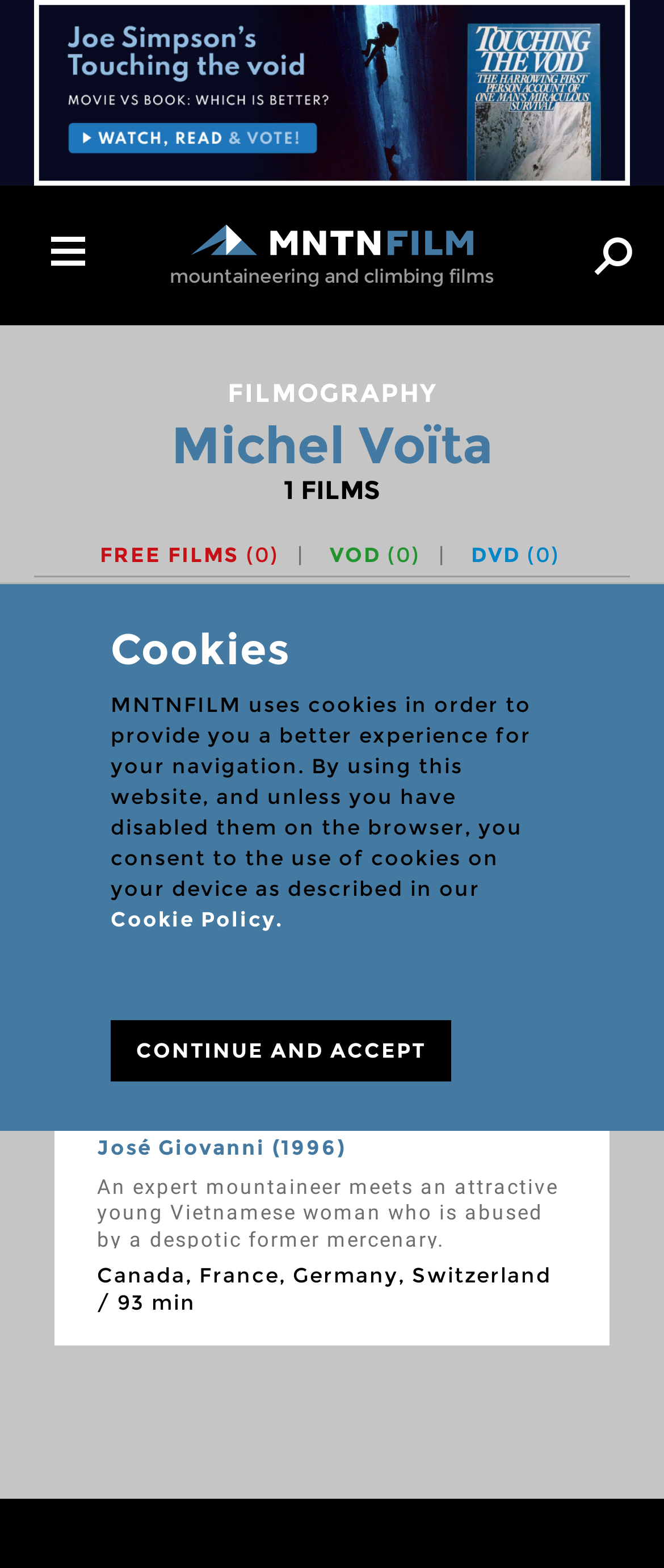Please find the bounding box coordinates of the element that needs to be clicked to perform the following instruction: "Click the toggle navigation button". The bounding box coordinates should be four float numbers between 0 and 1, represented as [left, top, right, bottom].

[0.051, 0.141, 0.154, 0.179]